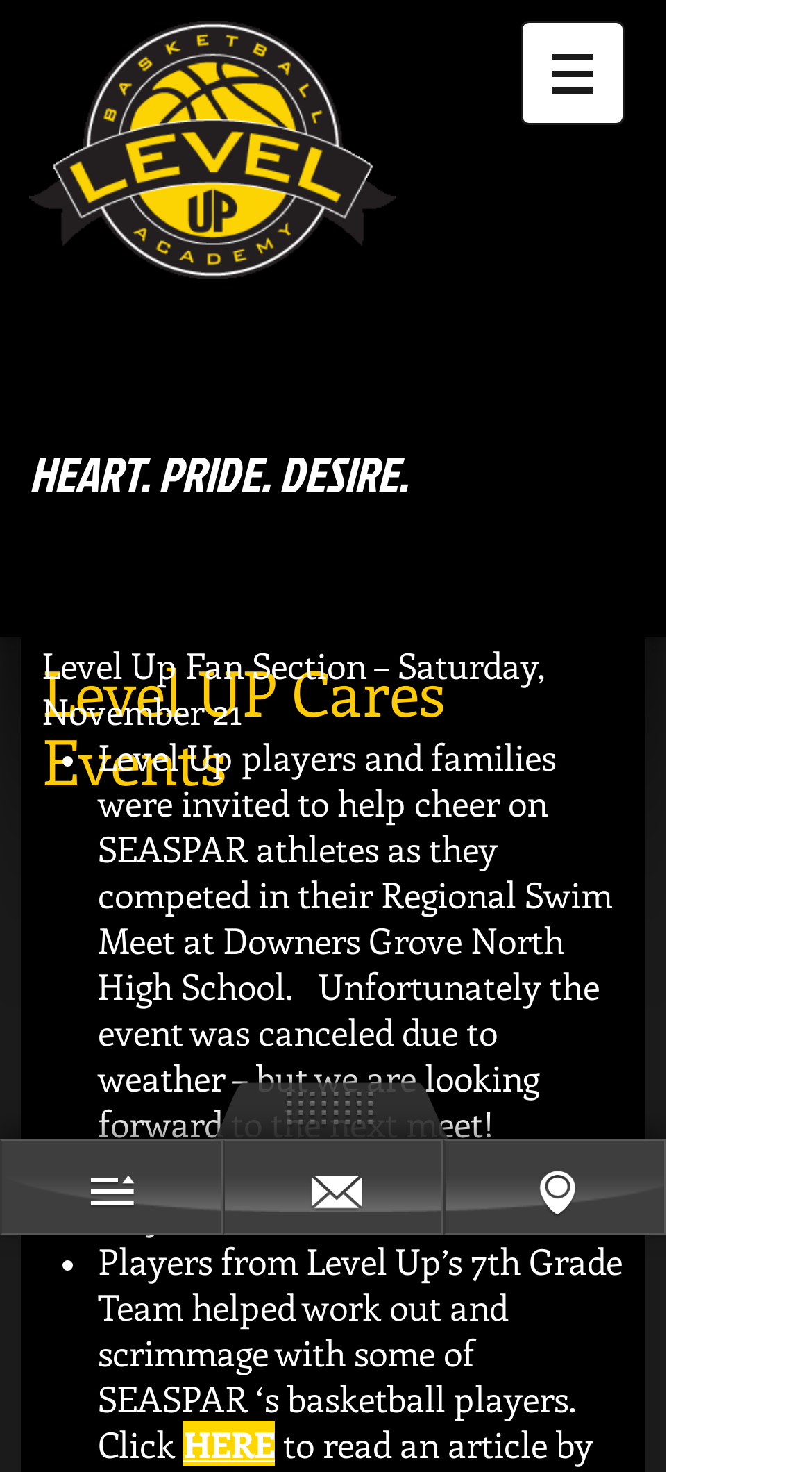What is the name of the organization benefiting from Level UP Cares Events?
Carefully analyze the image and provide a thorough answer to the question.

From the webpage, we can see that the heading 'Level UP Cares Events' is followed by the text 'Benefiting SEASPAR', which indicates that SEASPAR is the organization benefiting from these events.